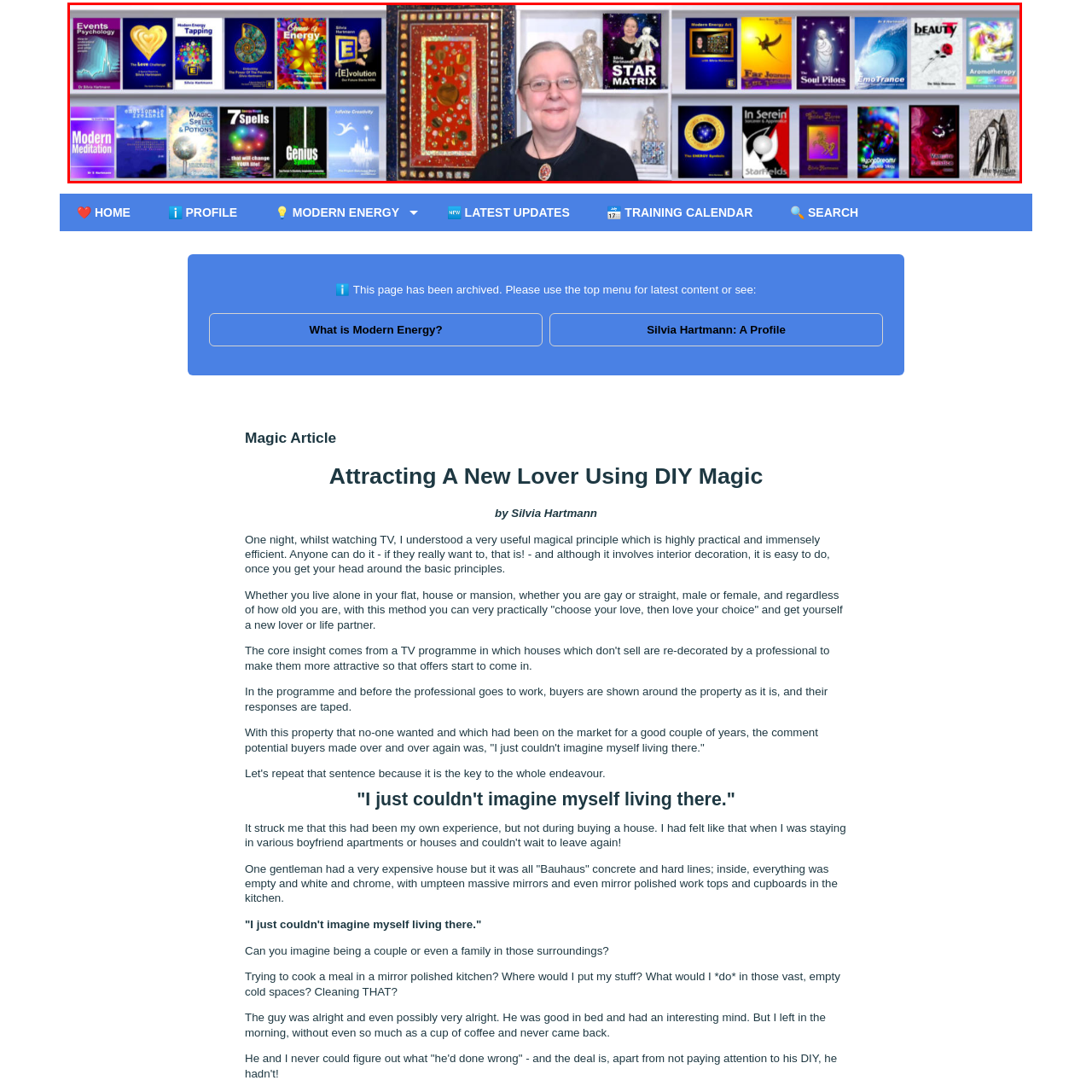What is the dominant color tone of the setting?
Analyze the content within the red bounding box and offer a detailed answer to the question.

The caption describes the color palette as 'bright and inviting', which suggests that the dominant color tone of the setting is bright and vibrant, reflecting the uplifting themes of Silvia's publications.